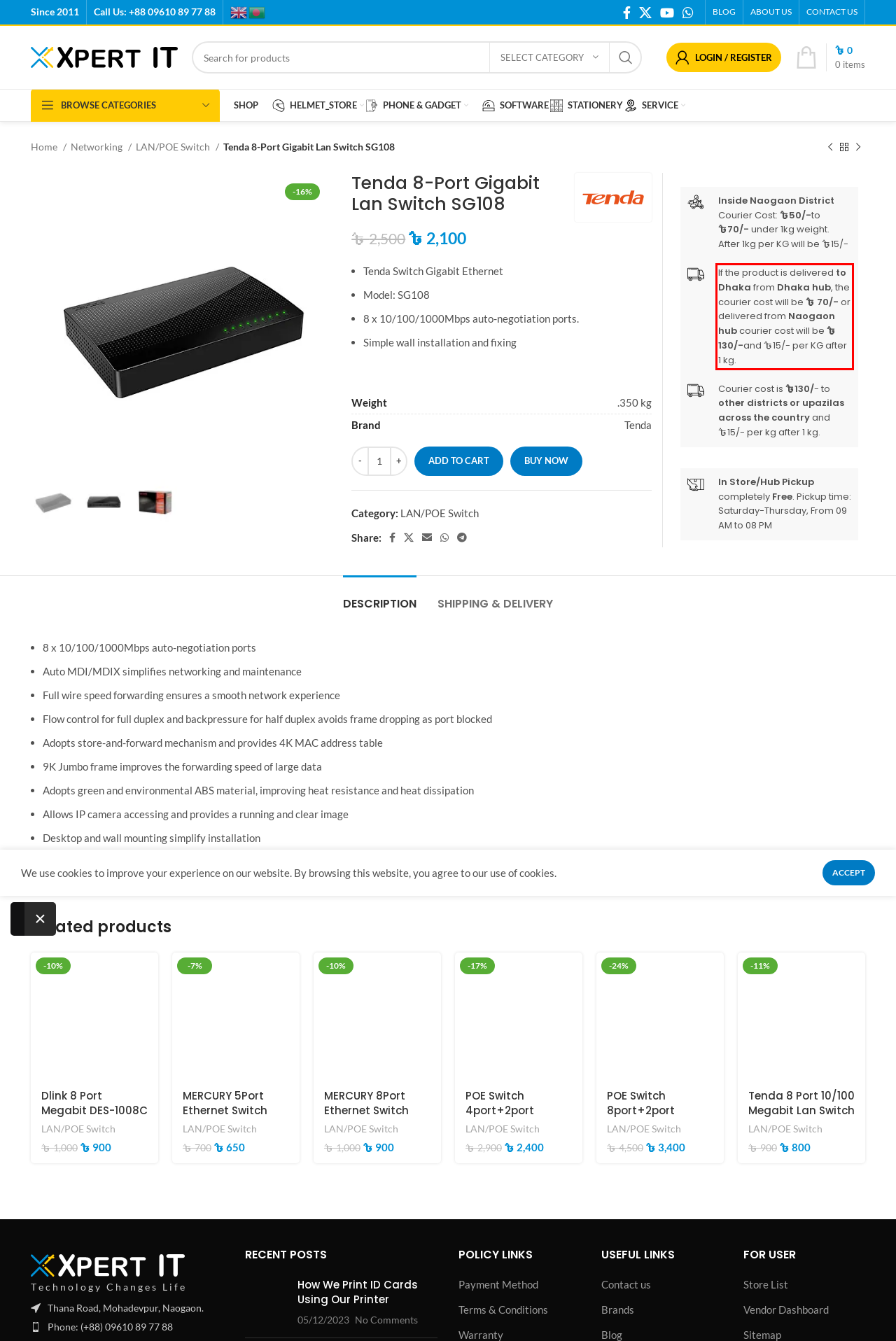Please recognize and transcribe the text located inside the red bounding box in the webpage image.

If the product is delivered to Dhaka from Dhaka hub, the courier cost will be ৳ 70/- or delivered from Naogaon hub courier cost will be ৳ 130/-and ৳15/- per KG after 1 kg.